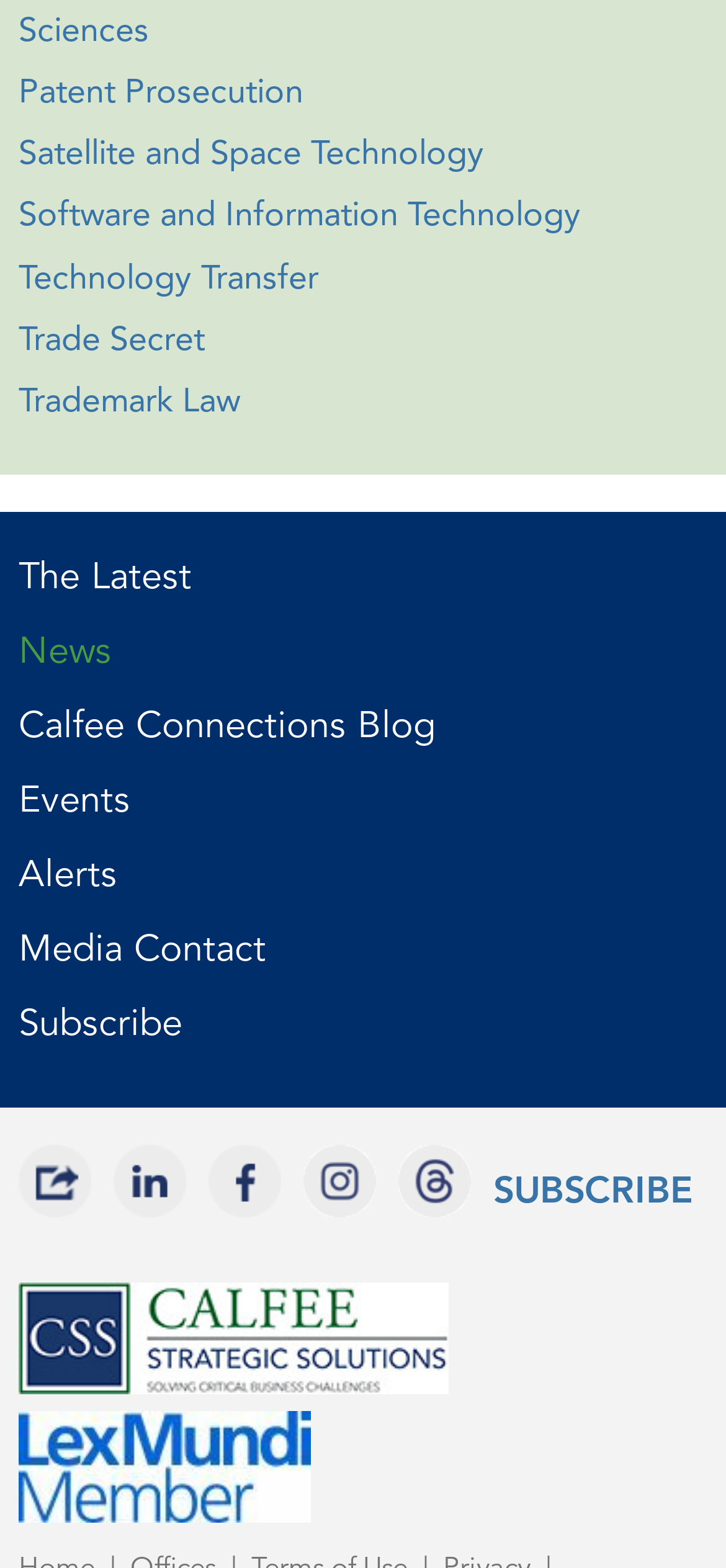Find the bounding box coordinates for the area that must be clicked to perform this action: "Share on social media".

[0.026, 0.73, 0.126, 0.777]